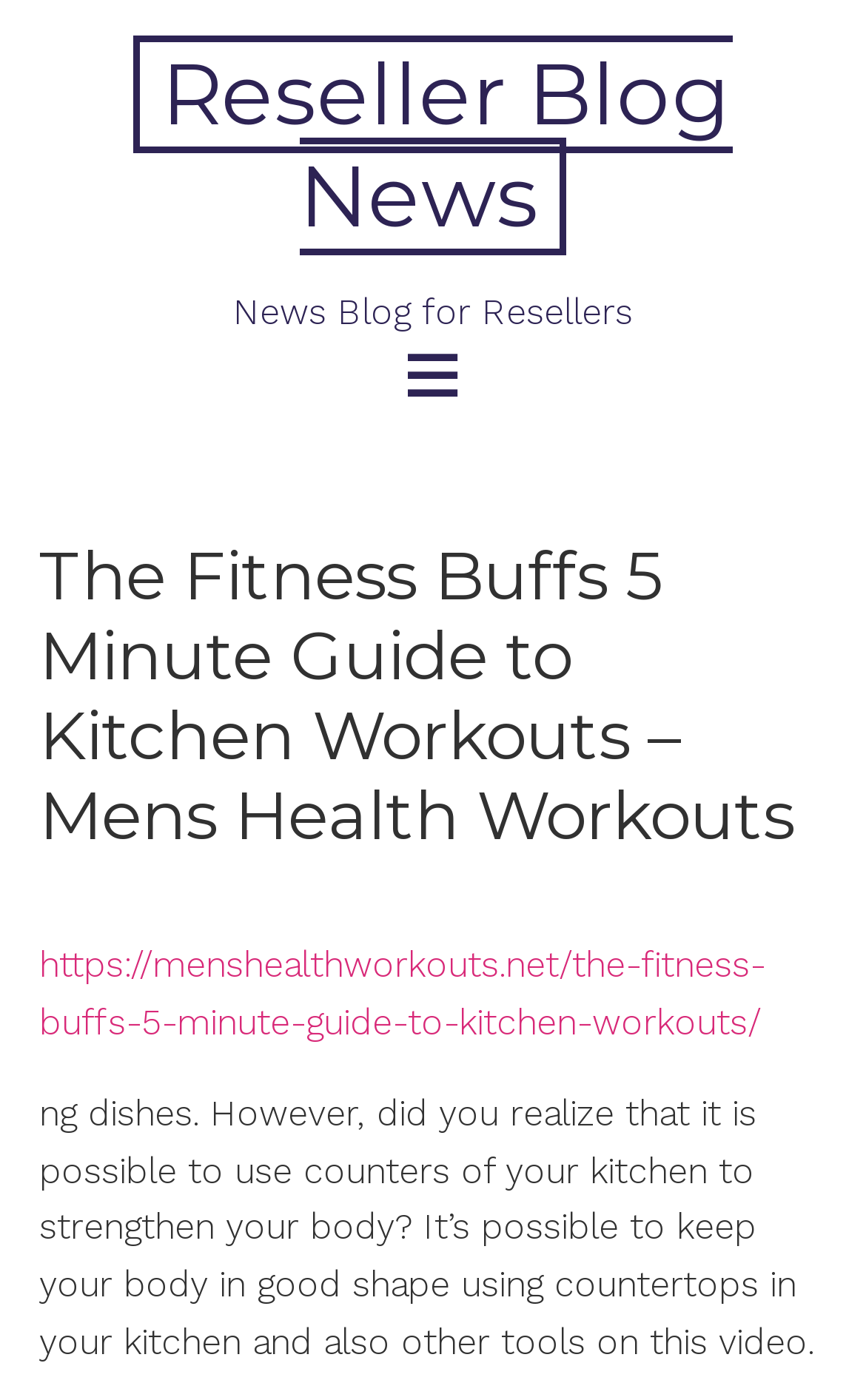Please extract the title of the webpage.

The Fitness Buffs 5 Minute Guide to Kitchen Workouts – Mens Health Workouts